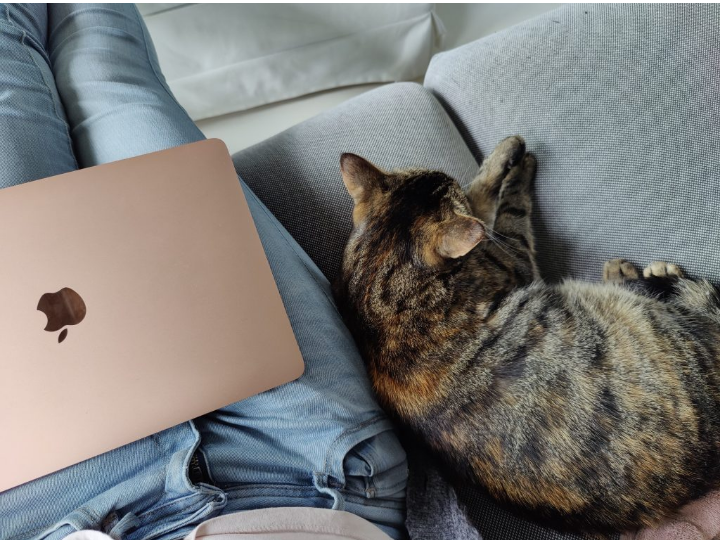Use the details in the image to answer the question thoroughly: 
What is the name of the cat?

The cat's name is Szila, which is mentioned in the caption as the person's companion, curled up nearby, exuding warmth and companionship, and perfectly embodying the serene atmosphere of home life.